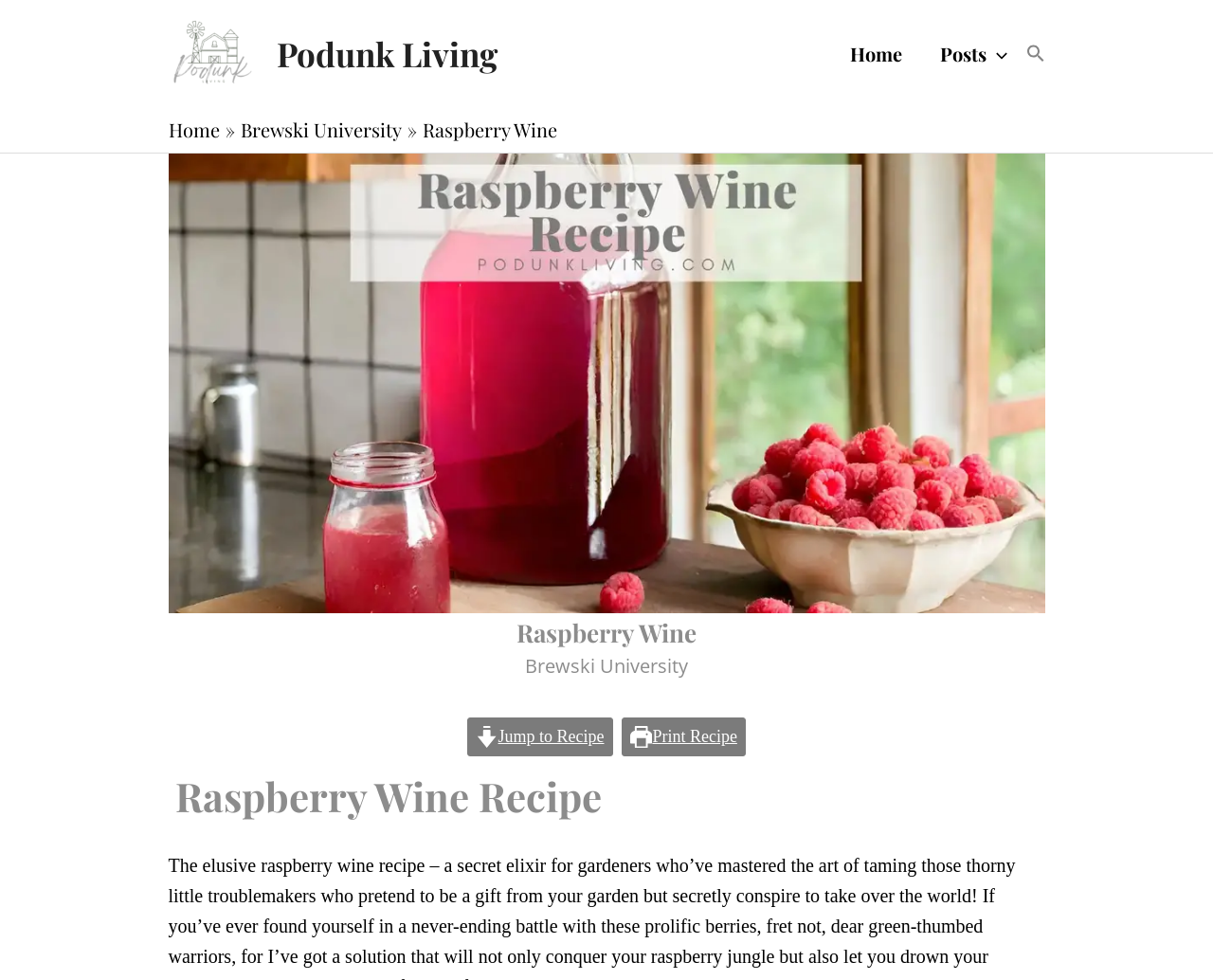Give a complete and precise description of the webpage's appearance.

The webpage is about a raspberry wine recipe, specifically tailored for gardeners who have mastered the art of growing raspberries. At the top left corner, there is a logo of "Podunk Living" with a link to the website's homepage. Below the logo, there is a navigation menu with links to "Home", "Posts Menu Toggle", and "Search Icon Link". The "Posts Menu Toggle" has a dropdown menu with an icon, and the "Search Icon Link" has a search icon.

On the top right corner, there is a breadcrumbs navigation menu with links to "Home" and "Brewski University", indicating the current page's location within the website's hierarchy. The title "Raspberry Wine" is displayed prominently in the middle of the page, with a large image of raspberry moonshine below it.

The main content of the page is divided into sections, with headings and links to "Jump to Recipe" and "Print Recipe" on the left side. There are also images accompanying these links. The main heading "Raspberry Wine Recipe" is located near the bottom of the page, suggesting that the recipe itself is further down the page. Overall, the webpage has a clear structure and organization, making it easy to navigate and find the desired information.